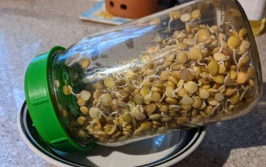Give a thorough caption of the image, focusing on all visible elements.

This image showcases a sprouting jar positioned at an angle, filled with green lentils that have begun to sprout. The jar is made of clear glass, allowing visibility into the contents, and features a green lid that likely has ventilation holes to facilitate the sprouting process. The jar rests on a plate, which collects any excess water or seeds that may escape during the sprouting. The countertop's surface adds a textured backdrop, suggesting a home kitchen environment ripe for culinary experimentation. This visual highlights the theme of nutrition DIY projects, emphasizing the simplicity and accessibility of sprouting as a method to enhance dietary choices.